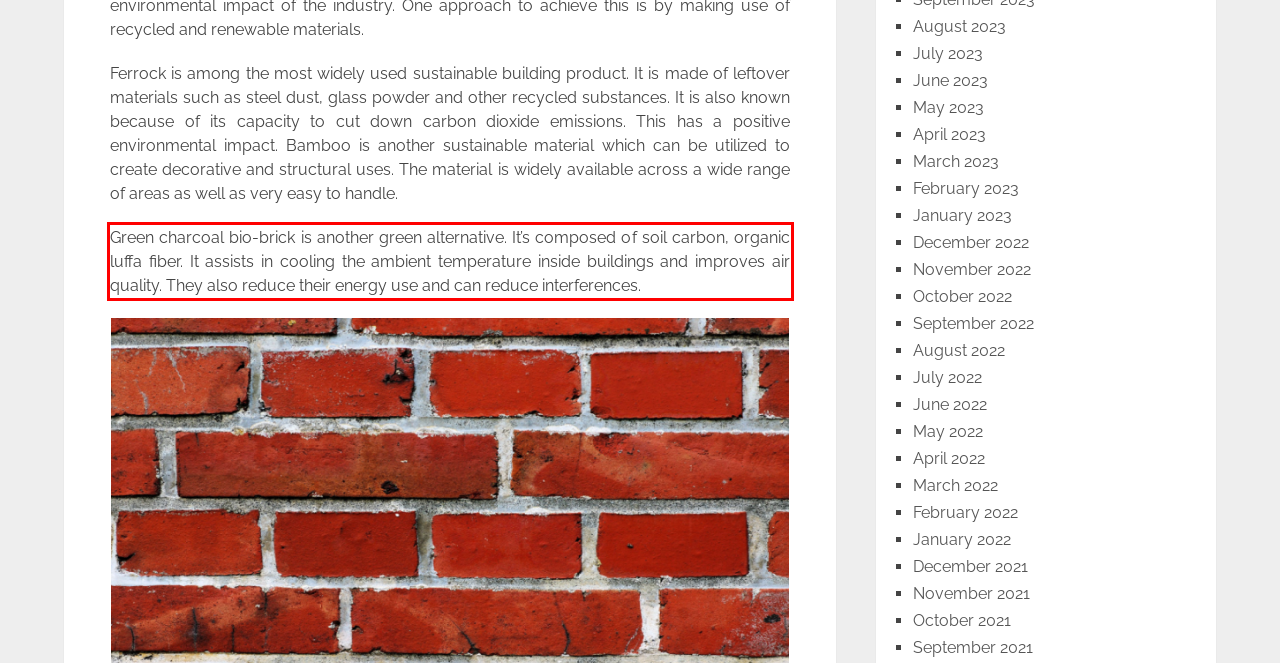Given the screenshot of the webpage, identify the red bounding box, and recognize the text content inside that red bounding box.

Green charcoal bio-brick is another green alternative. It’s composed of soil carbon, organic luffa fiber. It assists in cooling the ambient temperature inside buildings and improves air quality. They also reduce their energy use and can reduce interferences.